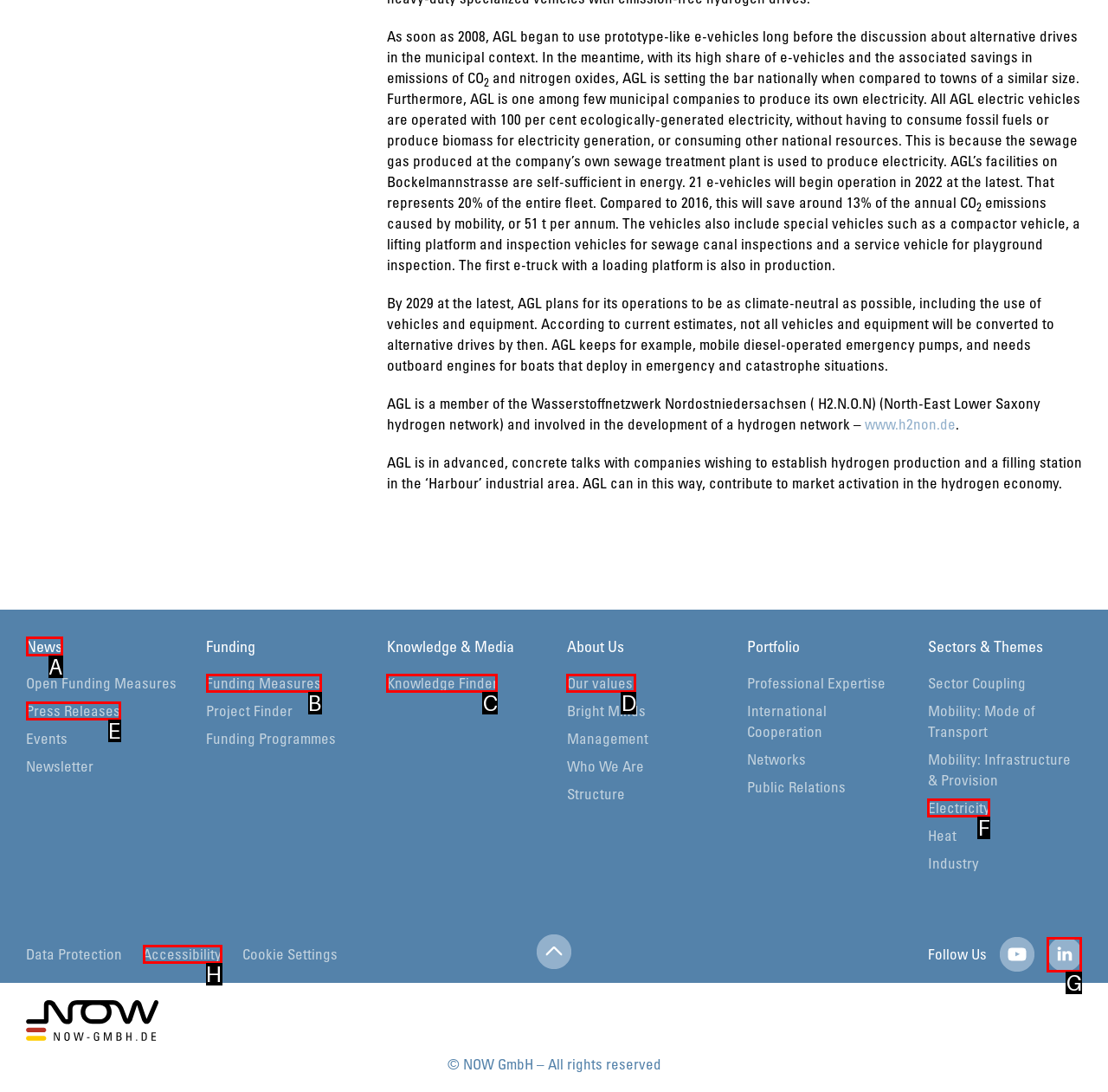Select the right option to accomplish this task: Read about Funding Measures. Reply with the letter corresponding to the correct UI element.

B